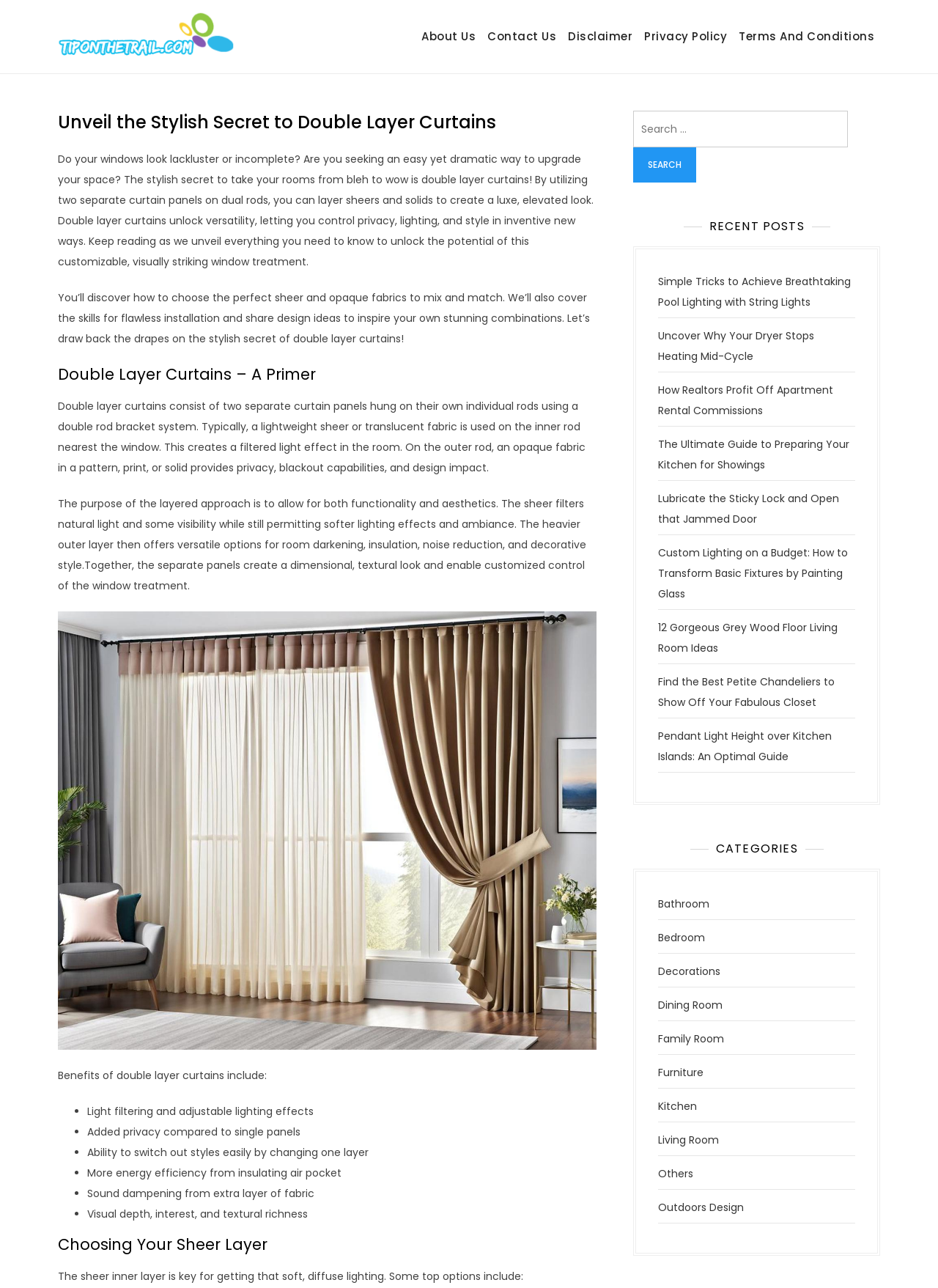Locate the bounding box coordinates for the element described below: "parent_node: Search for: value="Search"". The coordinates must be four float values between 0 and 1, formatted as [left, top, right, bottom].

[0.675, 0.114, 0.743, 0.142]